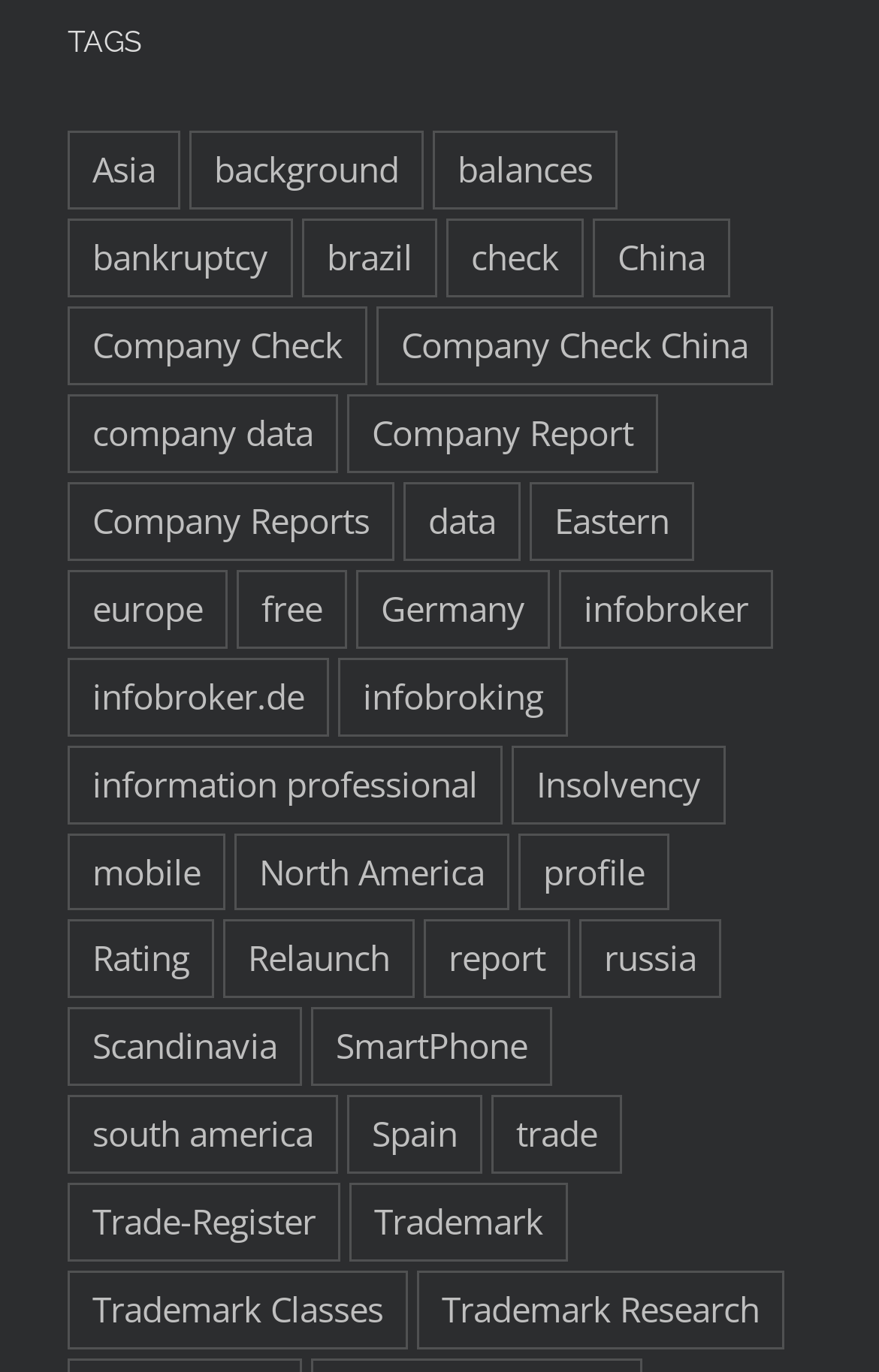Please find the bounding box coordinates of the element that must be clicked to perform the given instruction: "Access Scandinavia related data". The coordinates should be four float numbers from 0 to 1, i.e., [left, top, right, bottom].

[0.077, 0.735, 0.344, 0.792]